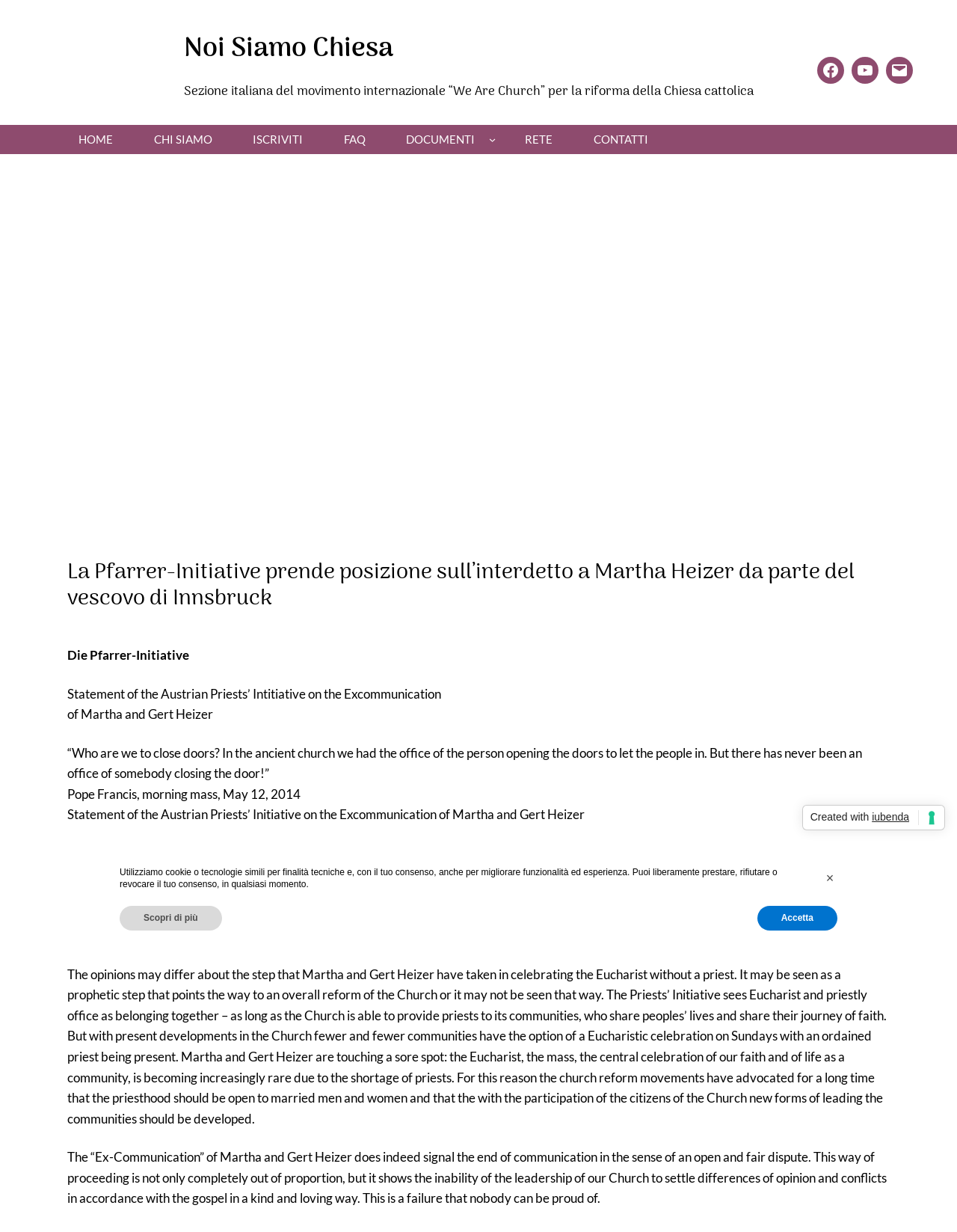Find the bounding box coordinates for the area that should be clicked to accomplish the instruction: "Click the Logo Noi Siamo Chiesa link".

[0.021, 0.068, 0.152, 0.081]